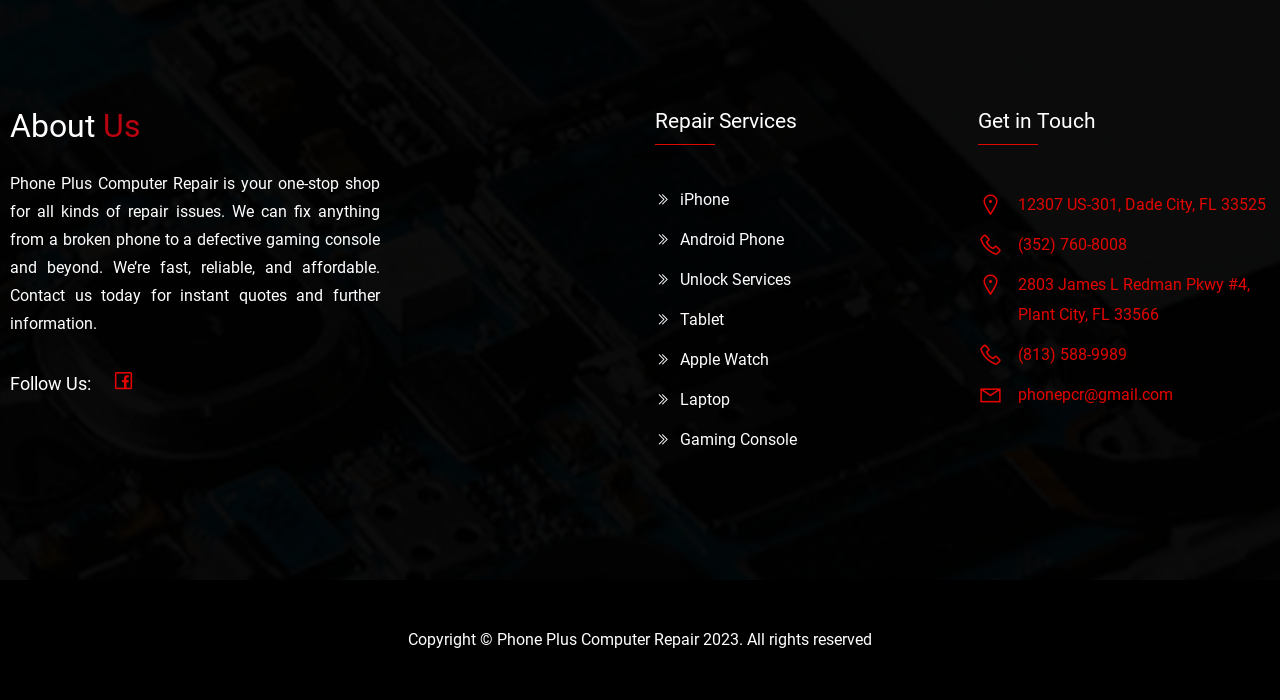Determine the bounding box coordinates of the region I should click to achieve the following instruction: "Click on iPhone repair service". Ensure the bounding box coordinates are four float numbers between 0 and 1, i.e., [left, top, right, bottom].

[0.531, 0.272, 0.74, 0.3]